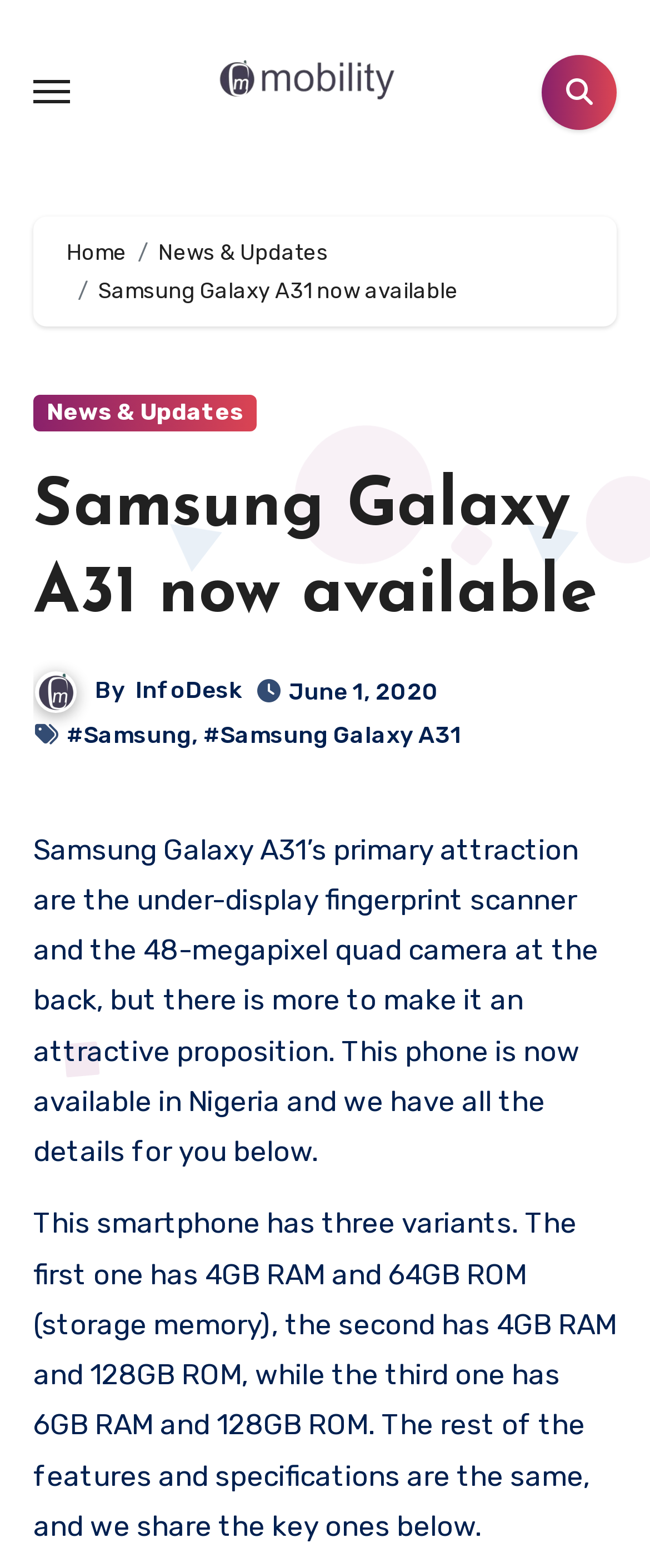Please find the bounding box for the following UI element description. Provide the coordinates in (top-left x, top-left y, bottom-right x, bottom-right y) format, with values between 0 and 1: parent_node: By InfoDesk

[0.051, 0.432, 0.146, 0.45]